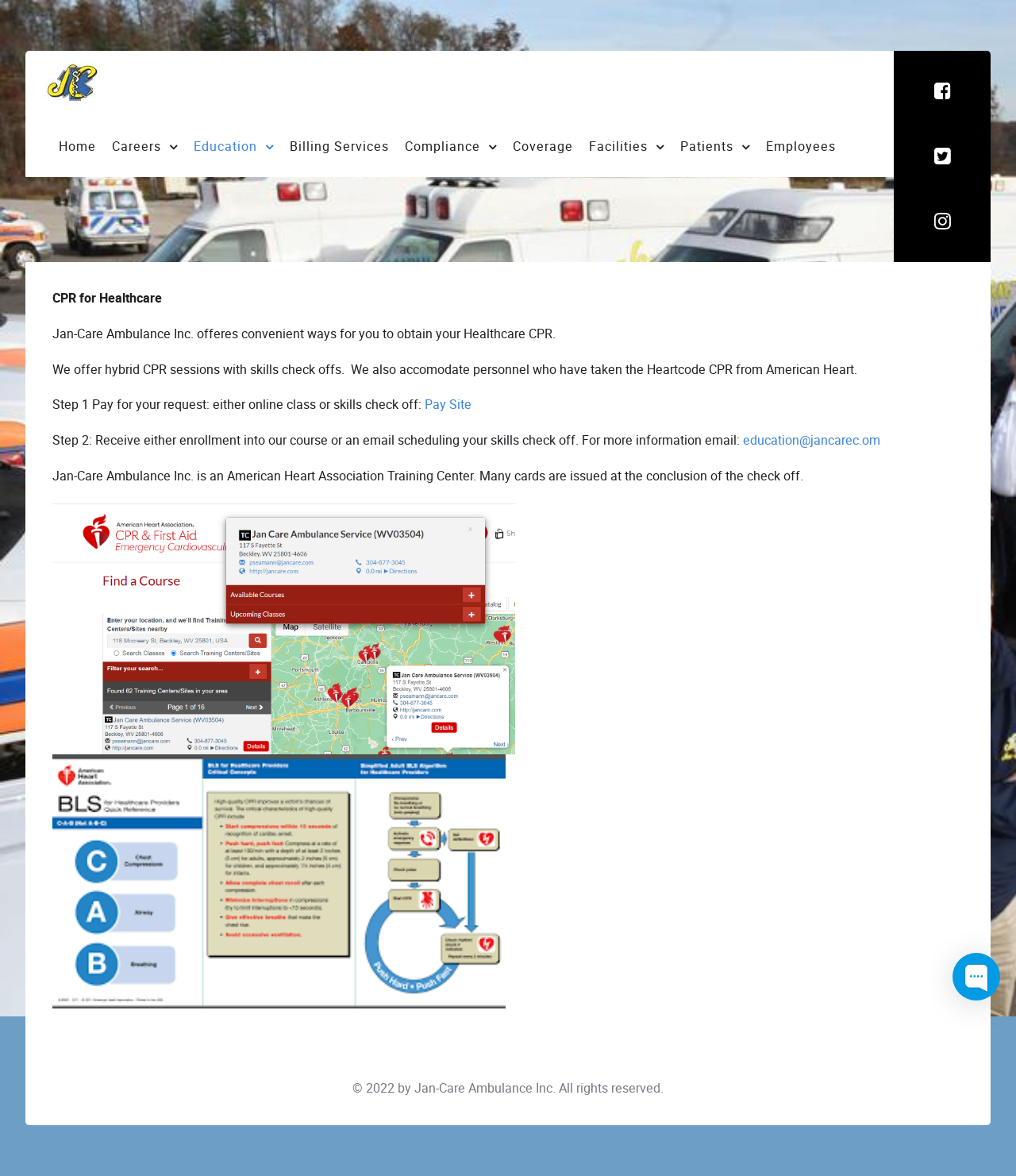Locate the bounding box coordinates of the region to be clicked to comply with the following instruction: "Visit Facebook page". The coordinates must be four float numbers between 0 and 1, in the form [left, top, right, bottom].

[0.915, 0.066, 0.94, 0.089]